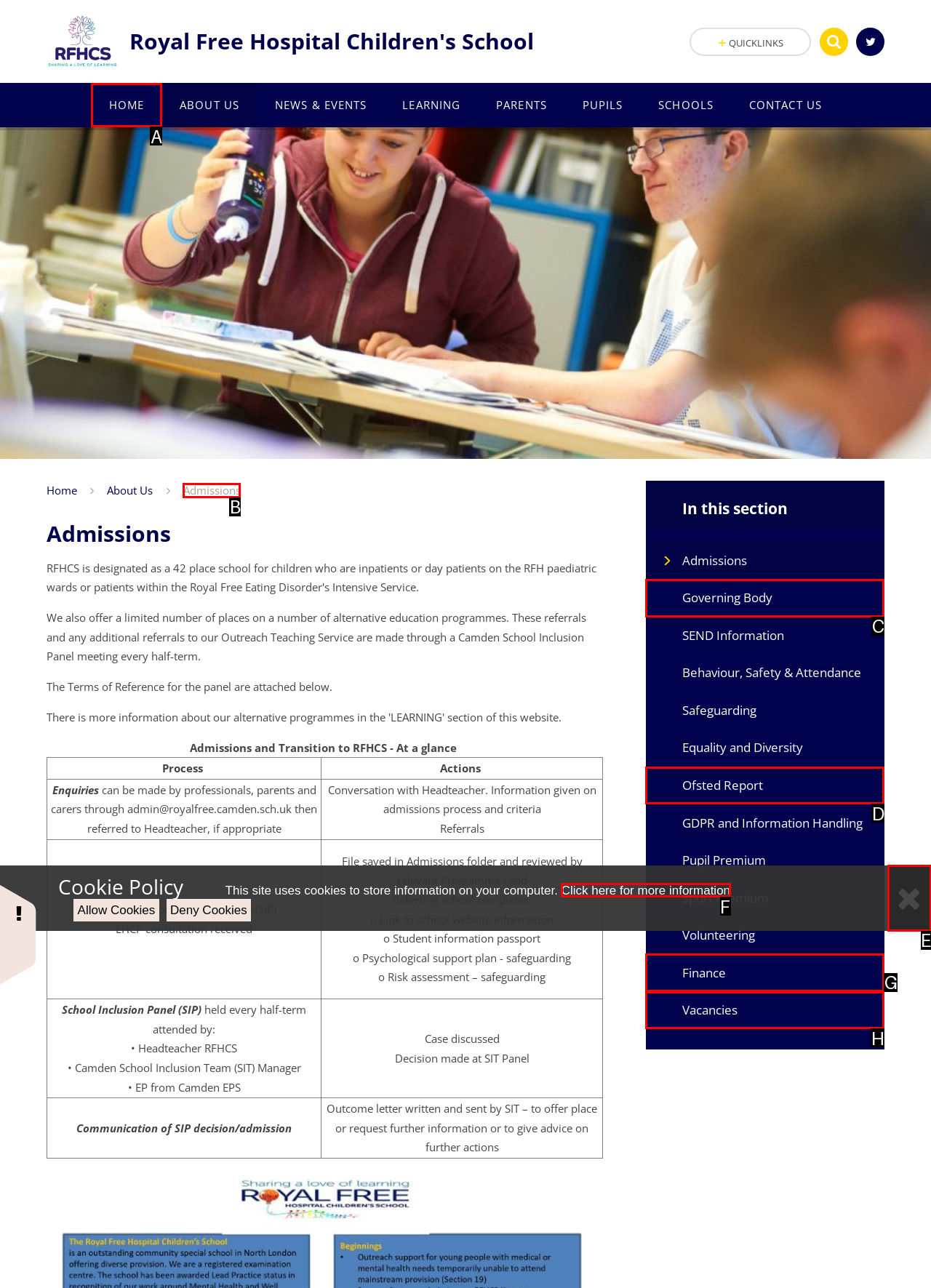From the provided choices, determine which option matches the description: Click here for more information. Respond with the letter of the correct choice directly.

F